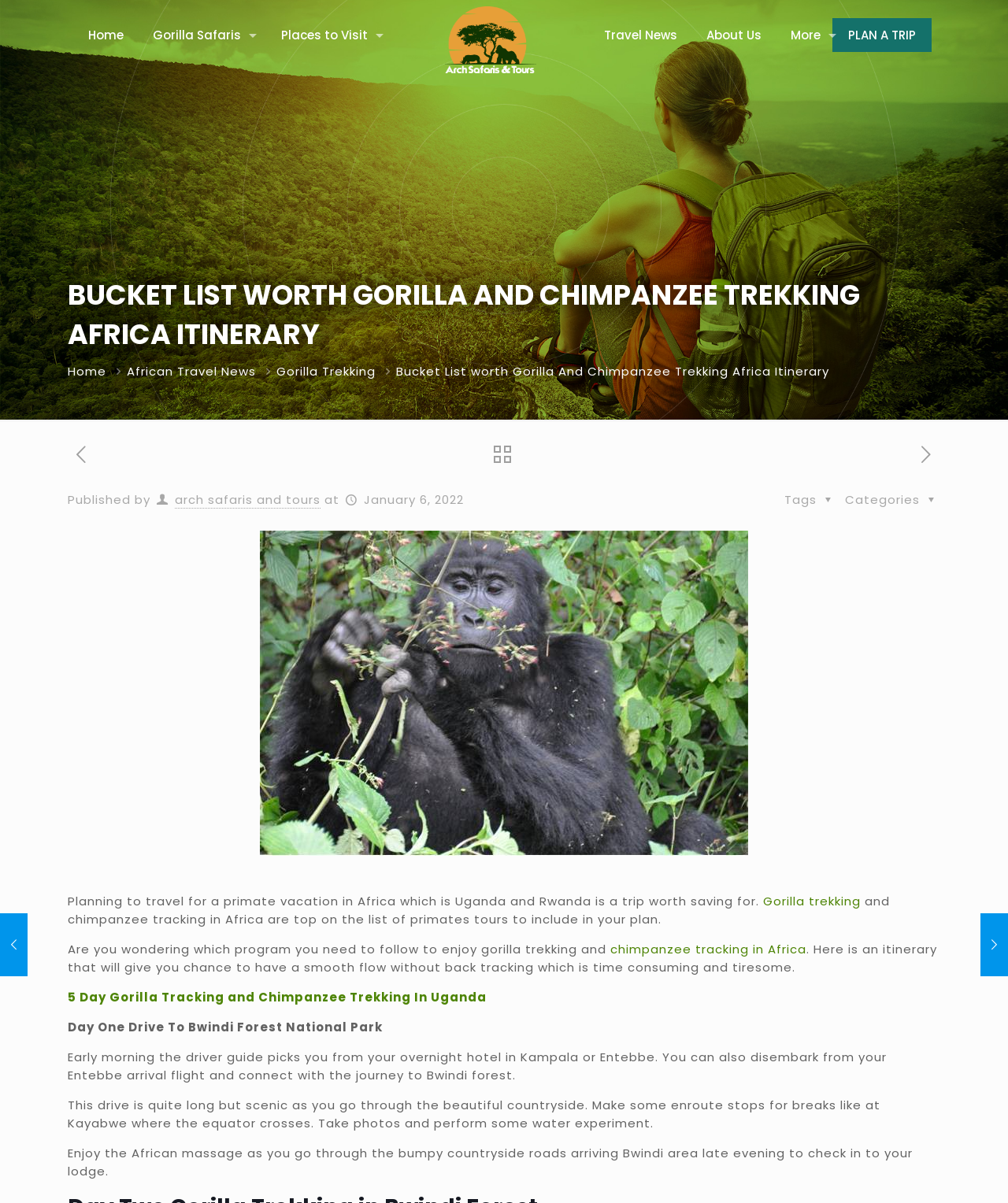Find the bounding box coordinates for the area that must be clicked to perform this action: "Read the article about '5 Day Gorilla Tracking and Chimpanzee Trekking In Uganda'".

[0.067, 0.822, 0.483, 0.836]